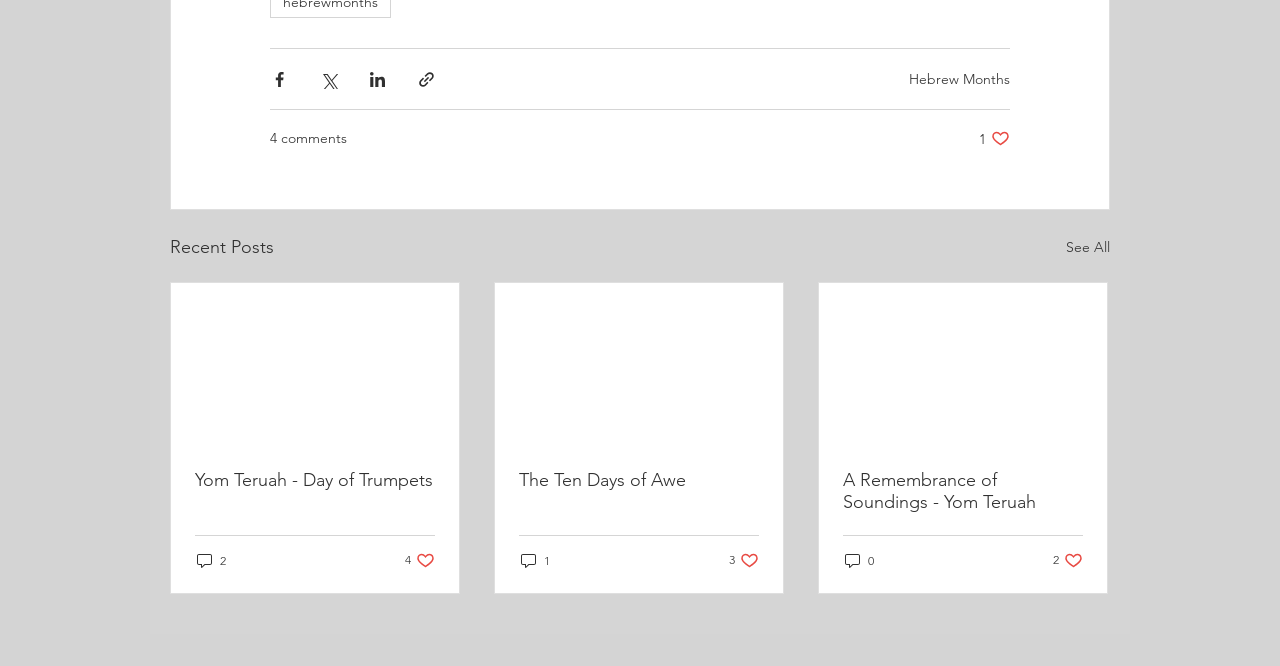Carefully observe the image and respond to the question with a detailed answer:
What is the category of the posts on this page?

The category of the posts on this page is 'Recent Posts', as indicated by the heading 'Recent Posts' at the top of the page.